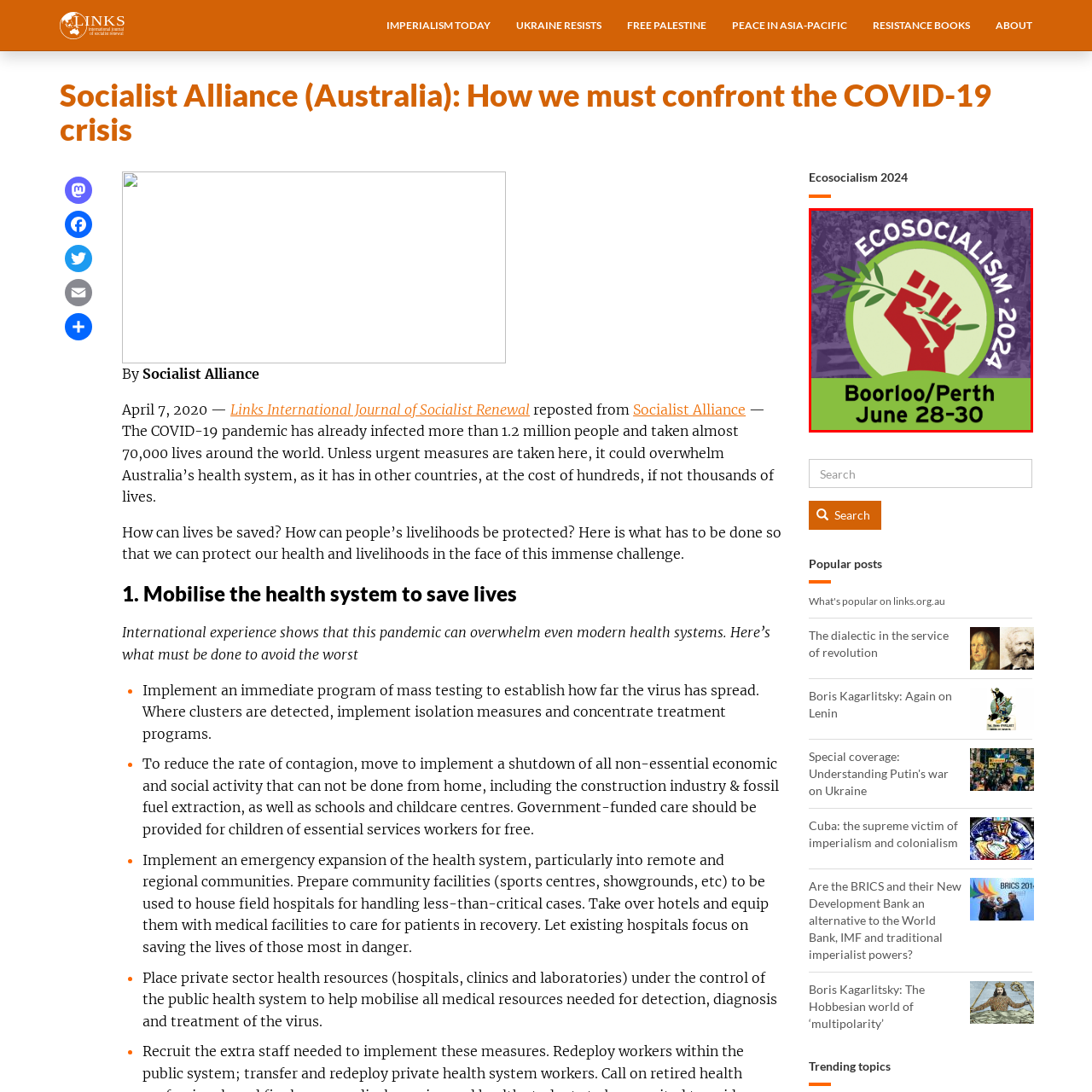Consider the image within the red frame and reply with a brief answer: What is represented by the green olive branch?

Peace and sustainability